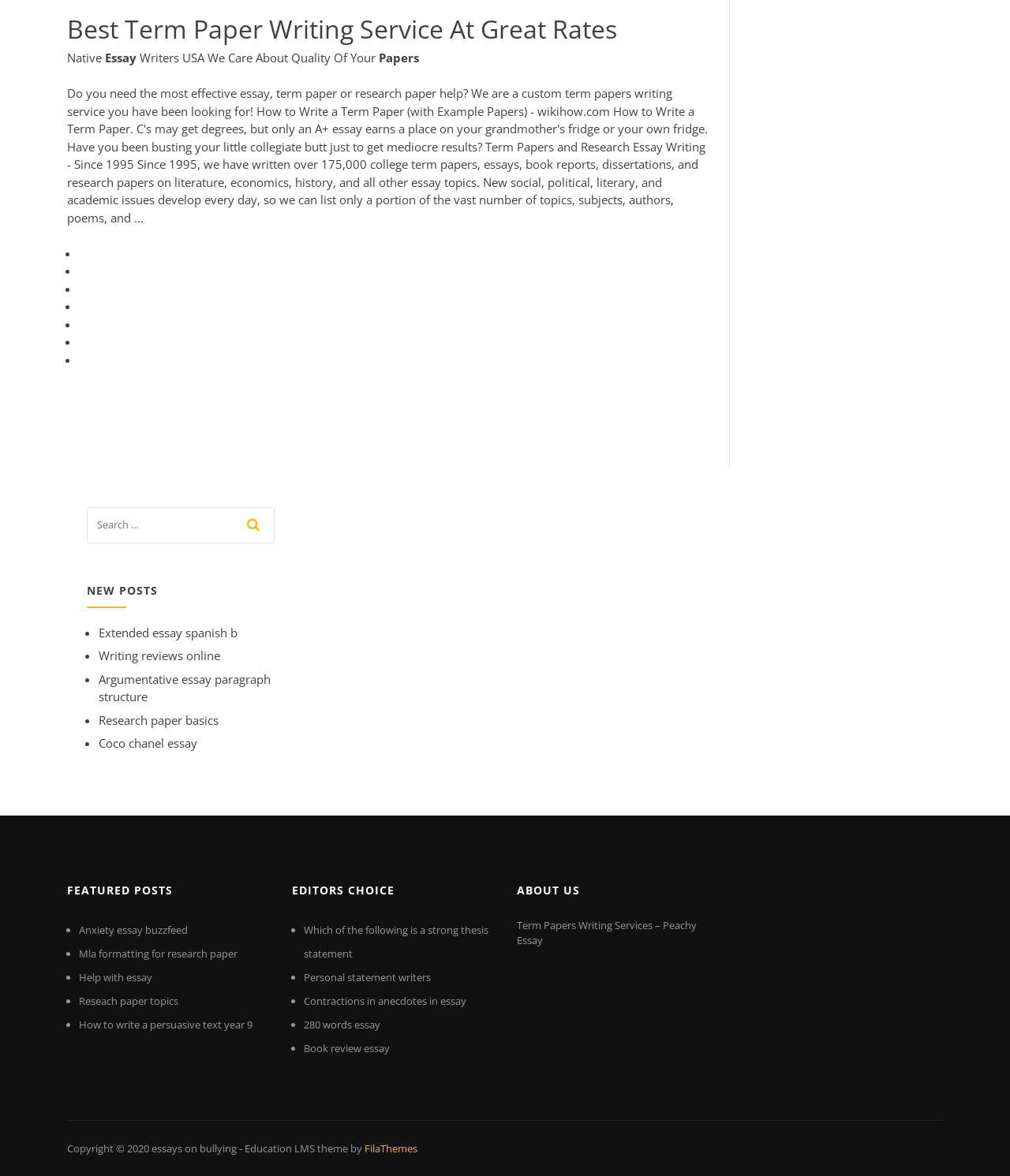Using the provided element description, identify the bounding box coordinates as (top-left x, top-left y, bottom-right x, bottom-right y). Ensure all values are between 0 and 1. Description: Mla formatting for research paper

[0.078, 0.805, 0.235, 0.817]